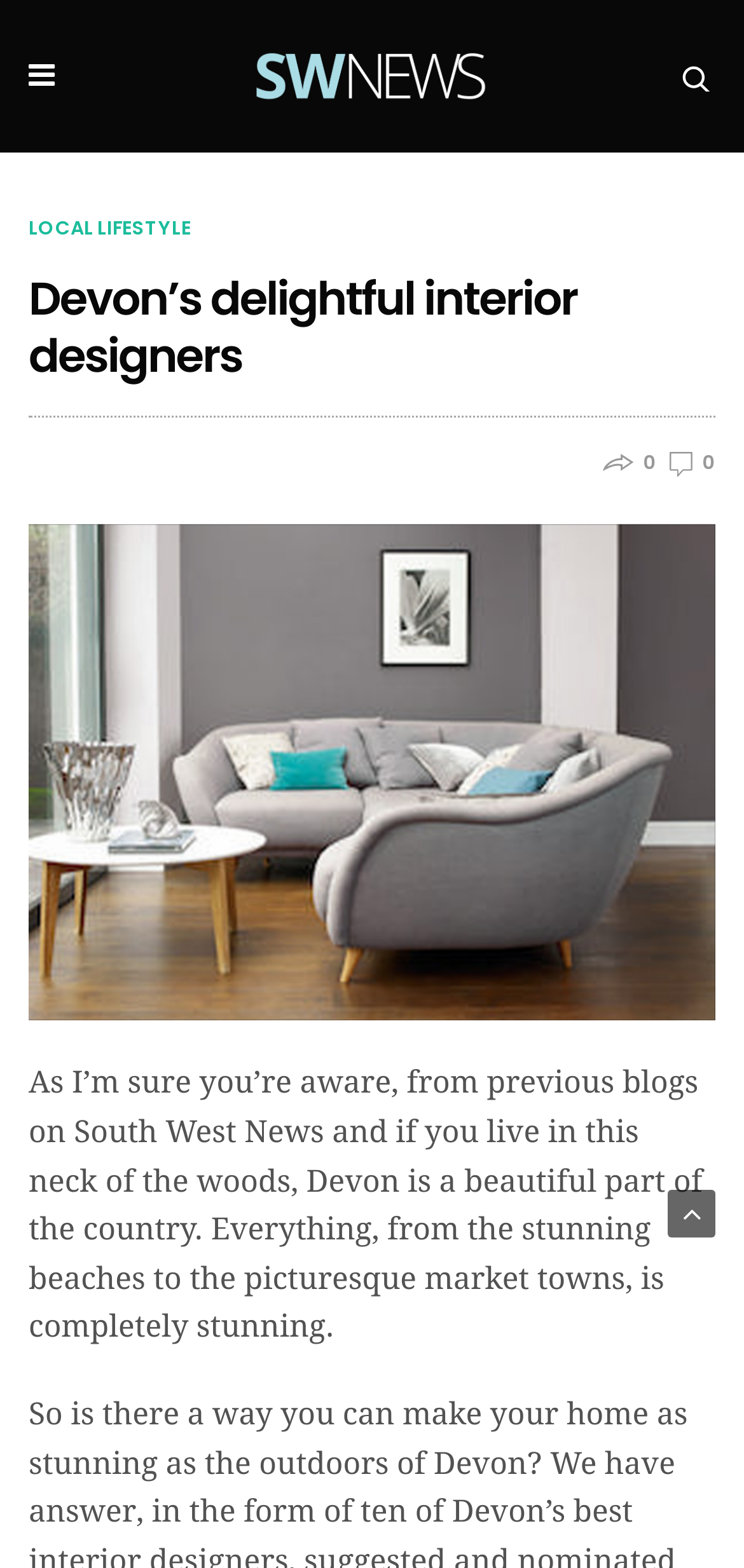Produce an extensive caption that describes everything on the webpage.

The webpage appears to be a blog post about interior designers in Devon, a region in the UK. At the top left corner, there is a small icon and a link to "South West News" with an accompanying image. To the right of this, there is a search bar with a textbox and a search icon. 

Below the search bar, there is a header section with a link to "LOCAL LIFESTYLE" and a heading that reads "Devon’s delightful interior designers". Next to the heading, there is a small image and a text that reads "0" with a link and an accompanying image. 

The main content of the webpage is a large image that takes up most of the width of the page, followed by a block of text that describes Devon as a beautiful part of the country, highlighting its stunning beaches and picturesque market towns. 

At the top right corner, there is a small icon and a link, and at the bottom right corner, there is another icon. There are a total of 5 links, 5 images, 1 search bar, 1 textbox, 1 header, and 2 blocks of static text on the webpage.